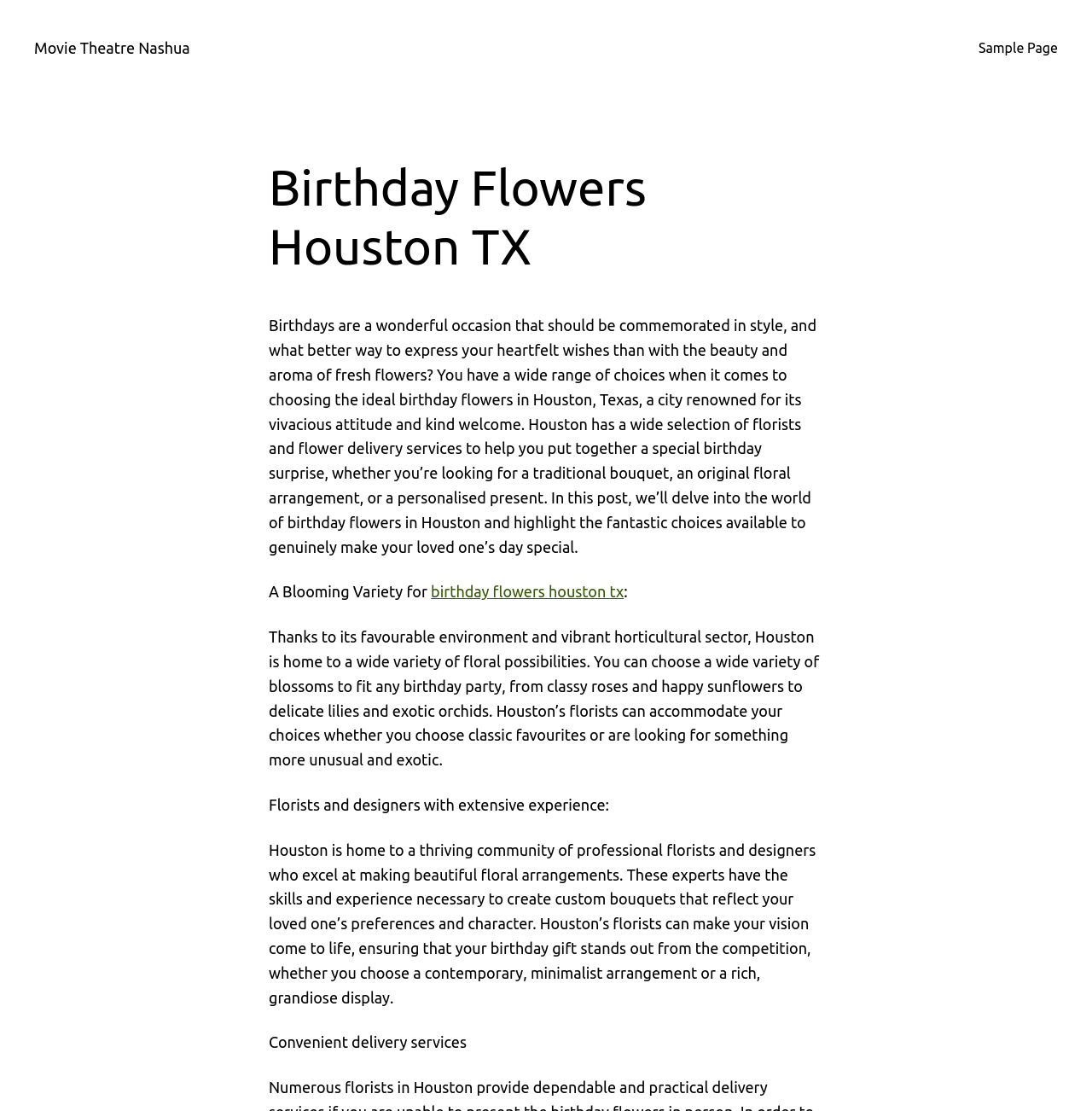Can you find the bounding box coordinates for the UI element given this description: "Movie Theatre Nashua"? Provide the coordinates as four float numbers between 0 and 1: [left, top, right, bottom].

[0.031, 0.035, 0.174, 0.051]